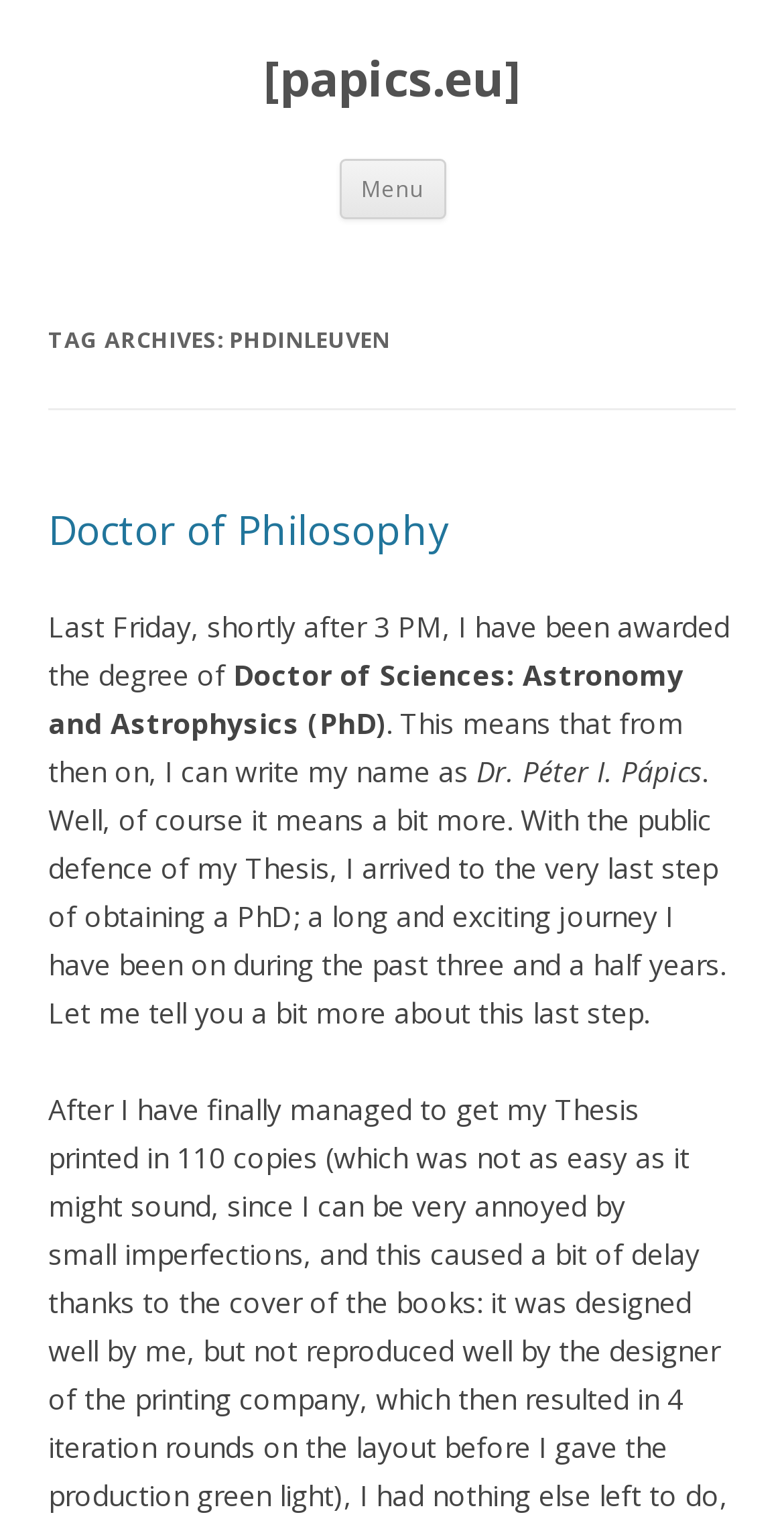How long did the author's PhD journey take? From the image, respond with a single word or brief phrase.

three and a half years